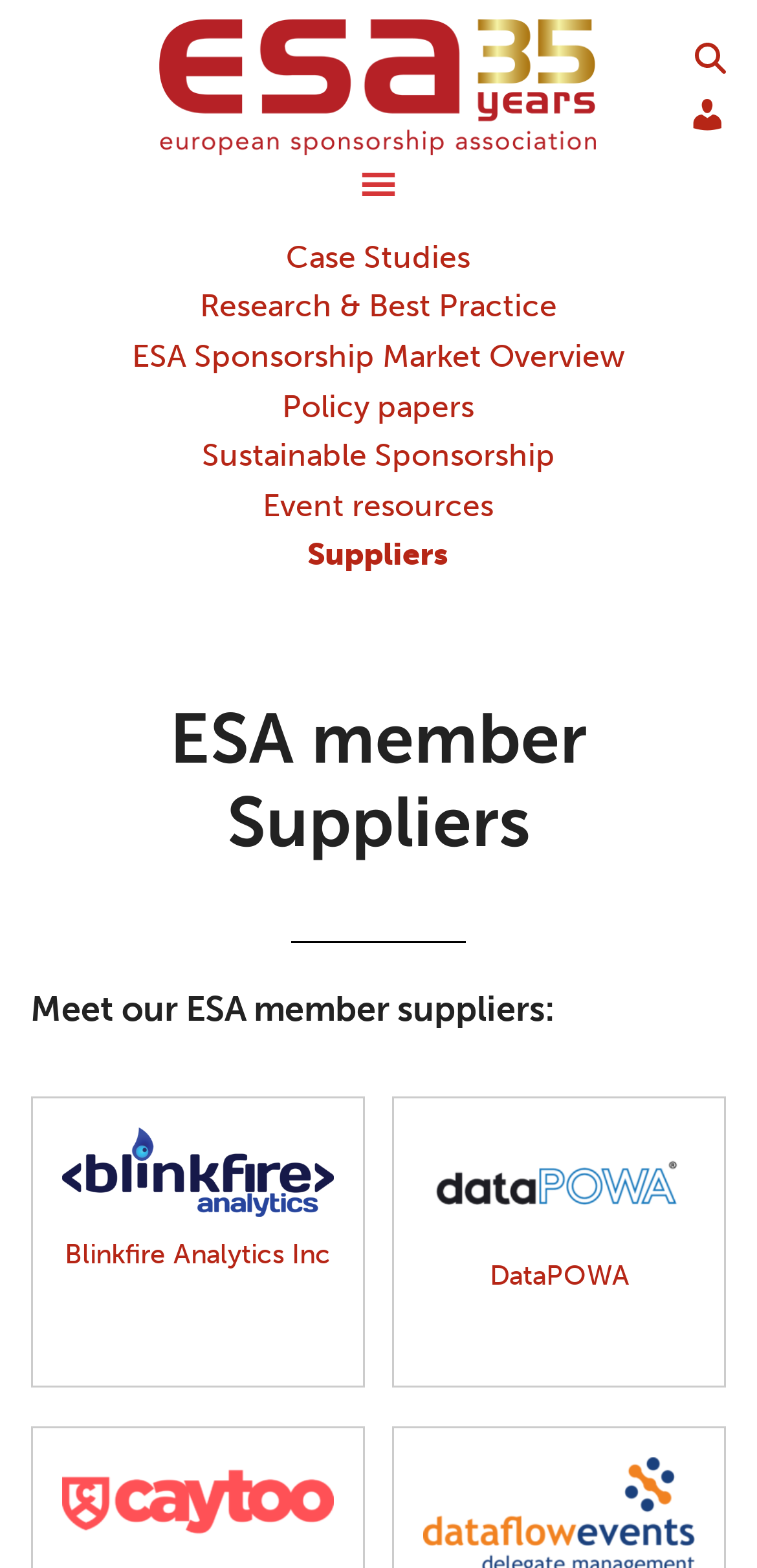Can you give a comprehensive explanation to the question given the content of the image?
How many links are under the 'RESOURCES' category?

The 'RESOURCES' category is located at the top of the webpage, and it has 6 links underneath it. These links are 'Case Studies', 'Research & Best Practice', 'ESA Sponsorship Market Overview', 'Policy papers', 'Sustainable Sponsorship', and 'Event resources'. This can be determined by looking at the links with their bounding box coordinates and text content.